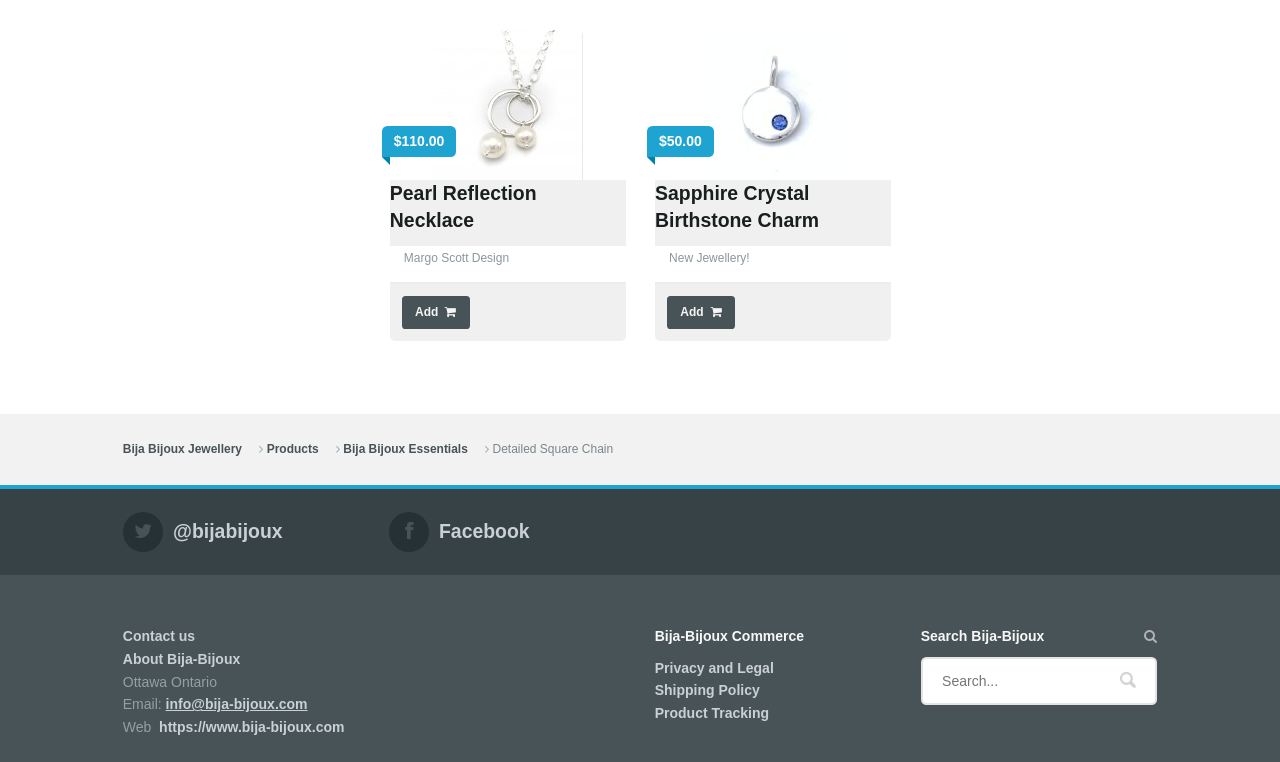What is the name of the jewellery brand?
From the image, respond with a single word or phrase.

Bija Bijoux